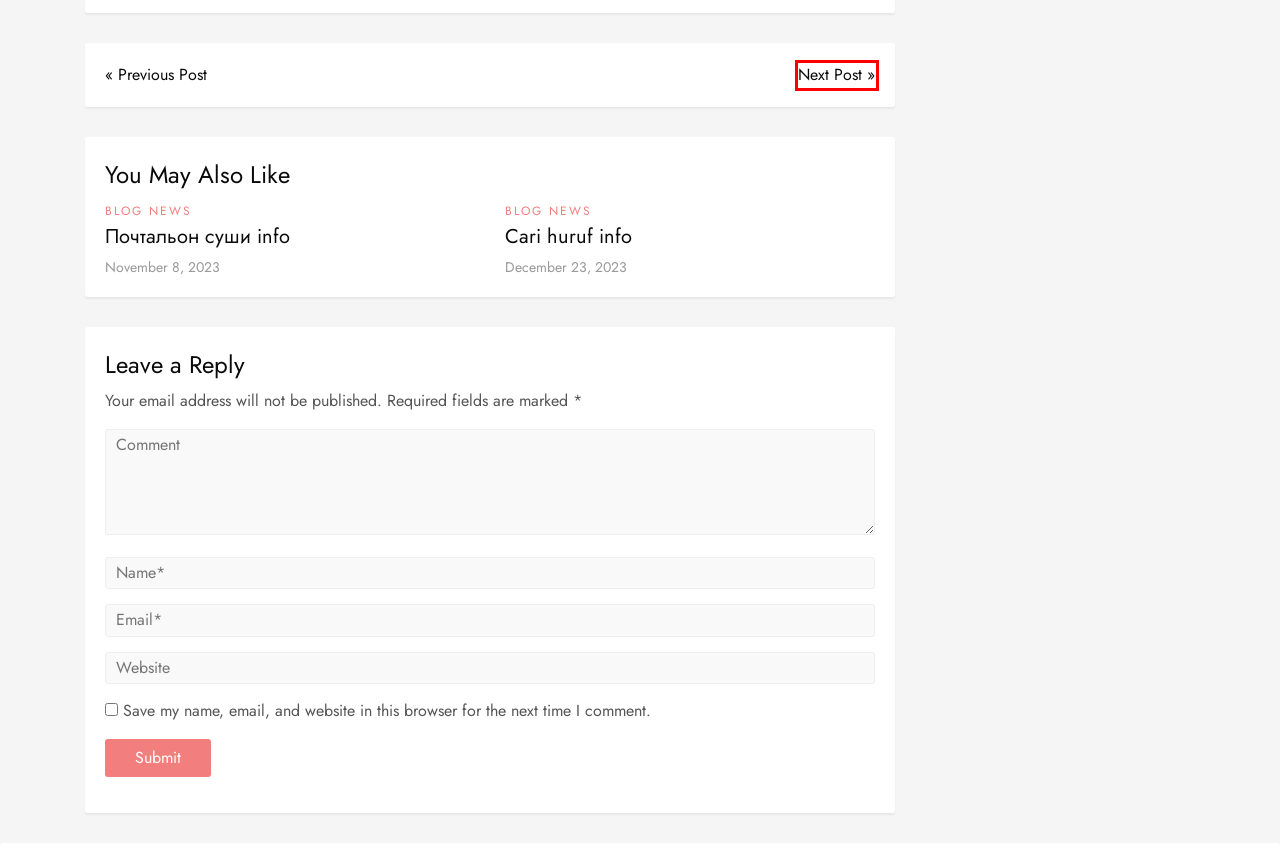Examine the screenshot of a webpage with a red bounding box around a UI element. Select the most accurate webpage description that corresponds to the new page after clicking the highlighted element. Here are the choices:
A. Почтальон суши info – Blog
B. Cari huruf info – Blog
C. SpyMaster – Any Device Access info – Blog
D. Blog News – Blog
E. Alcaraz beats Djokovic in Riyadh exhibition match – Blog
F. Hello world! – Blog
G. Livello 24 info – Blog
H. November 8, 2023 – Blog

E